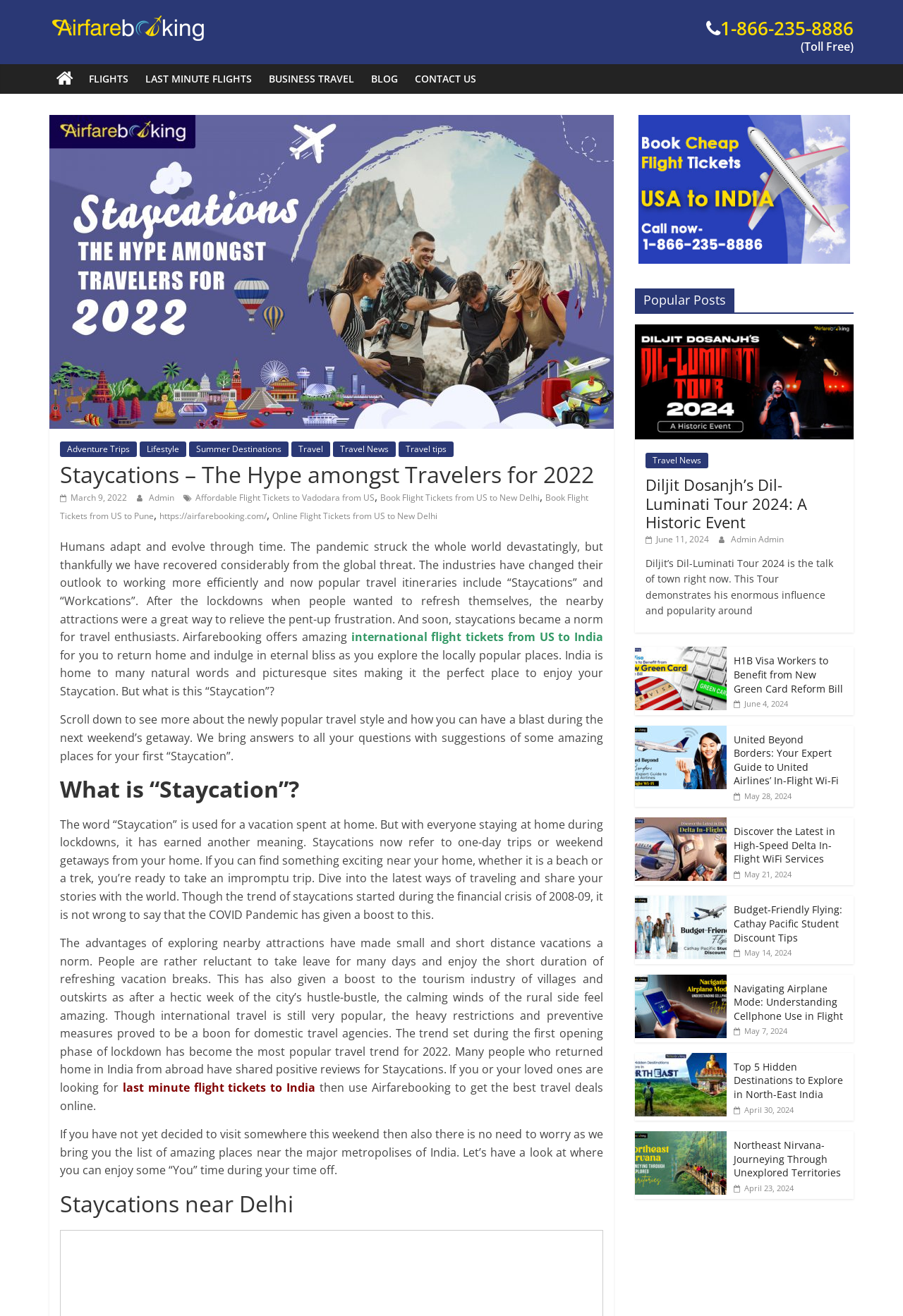What is the meaning of 'Staycation' according to this webpage?
With the help of the image, please provide a detailed response to the question.

The webpage explains that the term 'Staycation' originally referred to a vacation spent at home, but has now evolved to mean a short trip or weekend getaway to nearby attractions, often taken to refresh and recharge.